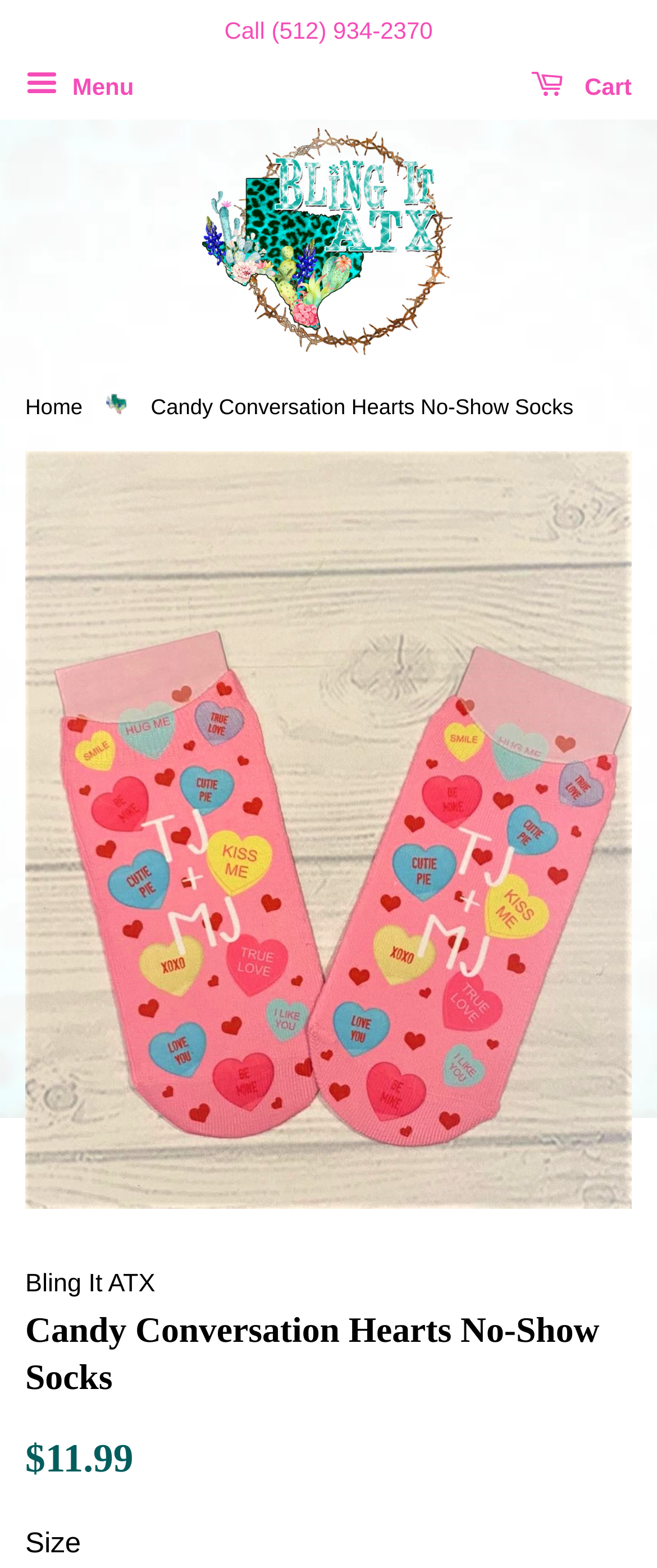What is the phone number to call?
Based on the image, give a one-word or short phrase answer.

(512) 934-2370